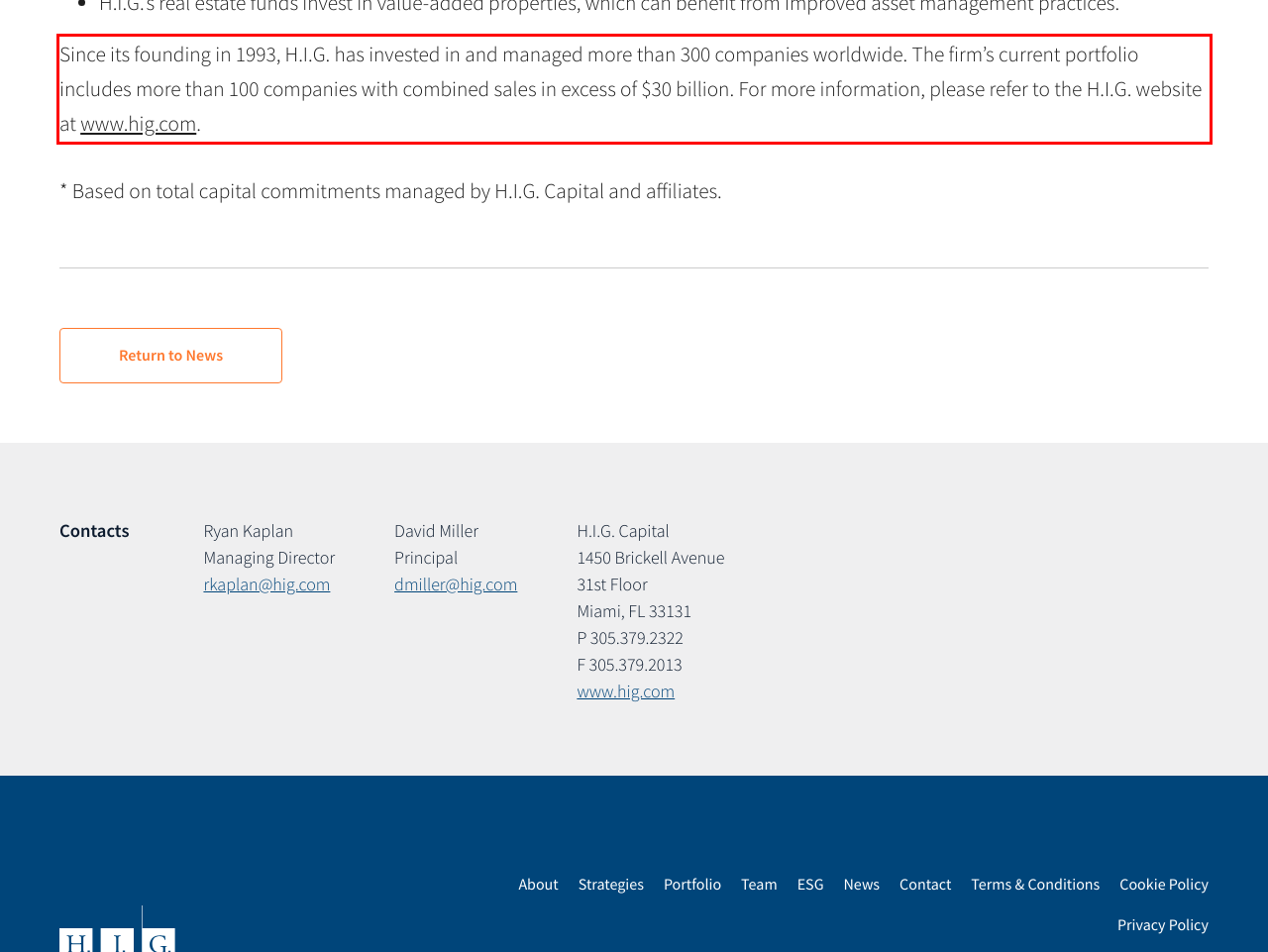Please use OCR to extract the text content from the red bounding box in the provided webpage screenshot.

Since its founding in 1993, H.I.G. has invested in and managed more than 300 companies worldwide. The firm’s current portfolio includes more than 100 companies with combined sales in excess of $30 billion. For more information, please refer to the H.I.G. website at www.hig.com.